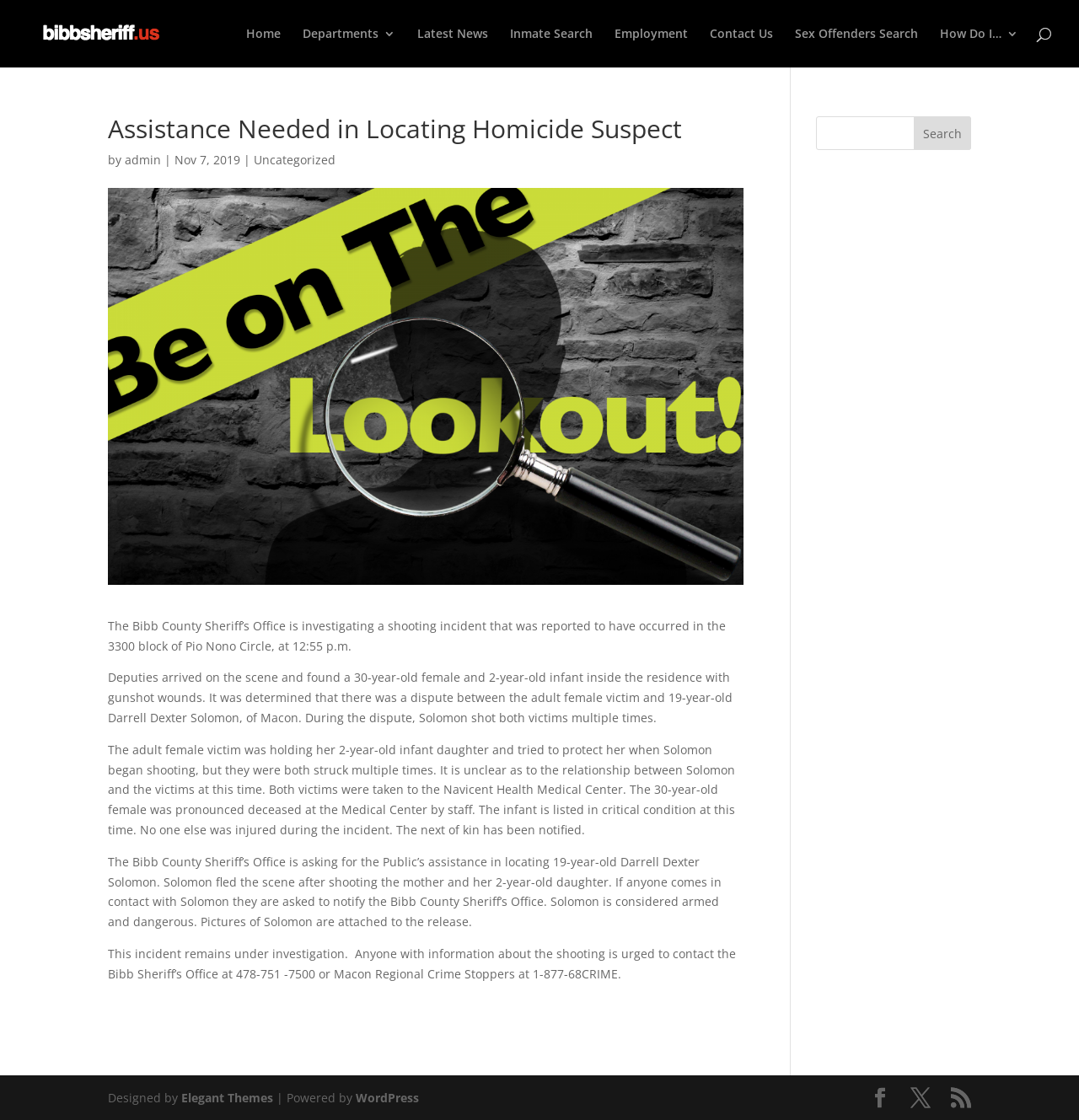Please provide the bounding box coordinates in the format (top-left x, top-left y, bottom-right x, bottom-right y). Remember, all values are floating point numbers between 0 and 1. What is the bounding box coordinate of the region described as: Contact Us

[0.658, 0.025, 0.716, 0.06]